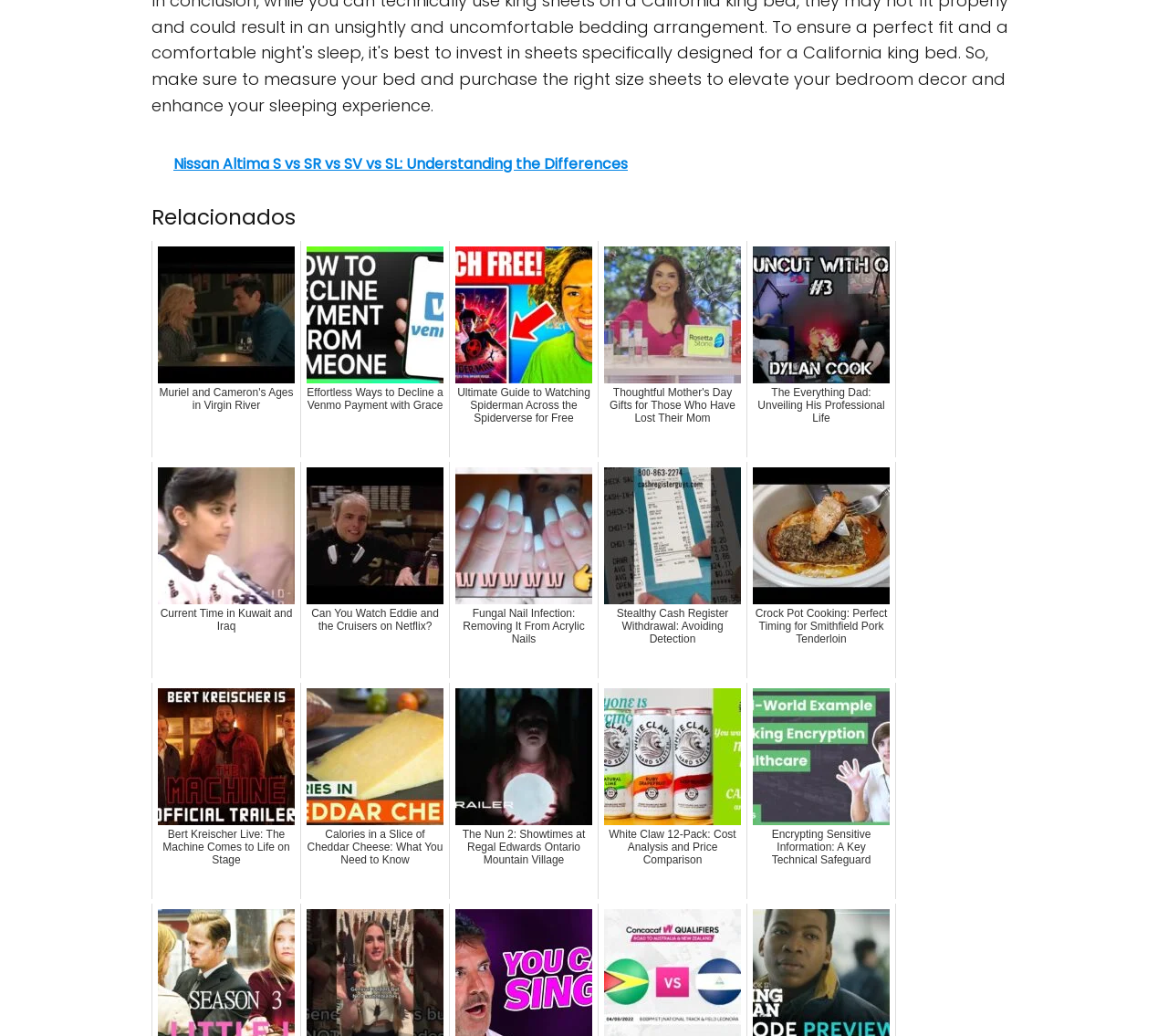Can you determine the bounding box coordinates of the area that needs to be clicked to fulfill the following instruction: "Explore related topics"?

[0.13, 0.197, 0.87, 0.224]